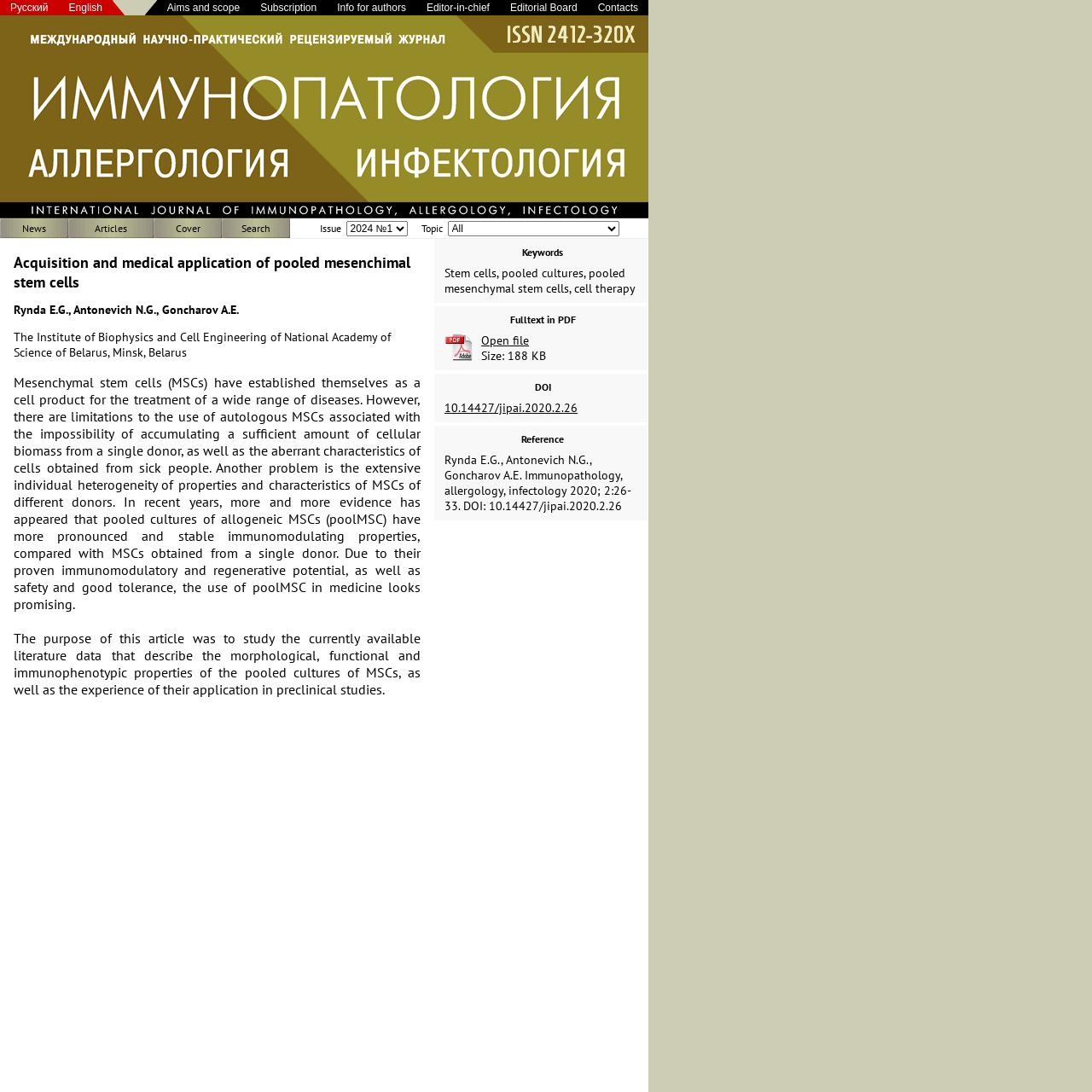Indicate the bounding box coordinates of the element that must be clicked to execute the instruction: "View Reservations". The coordinates should be given as four float numbers between 0 and 1, i.e., [left, top, right, bottom].

None